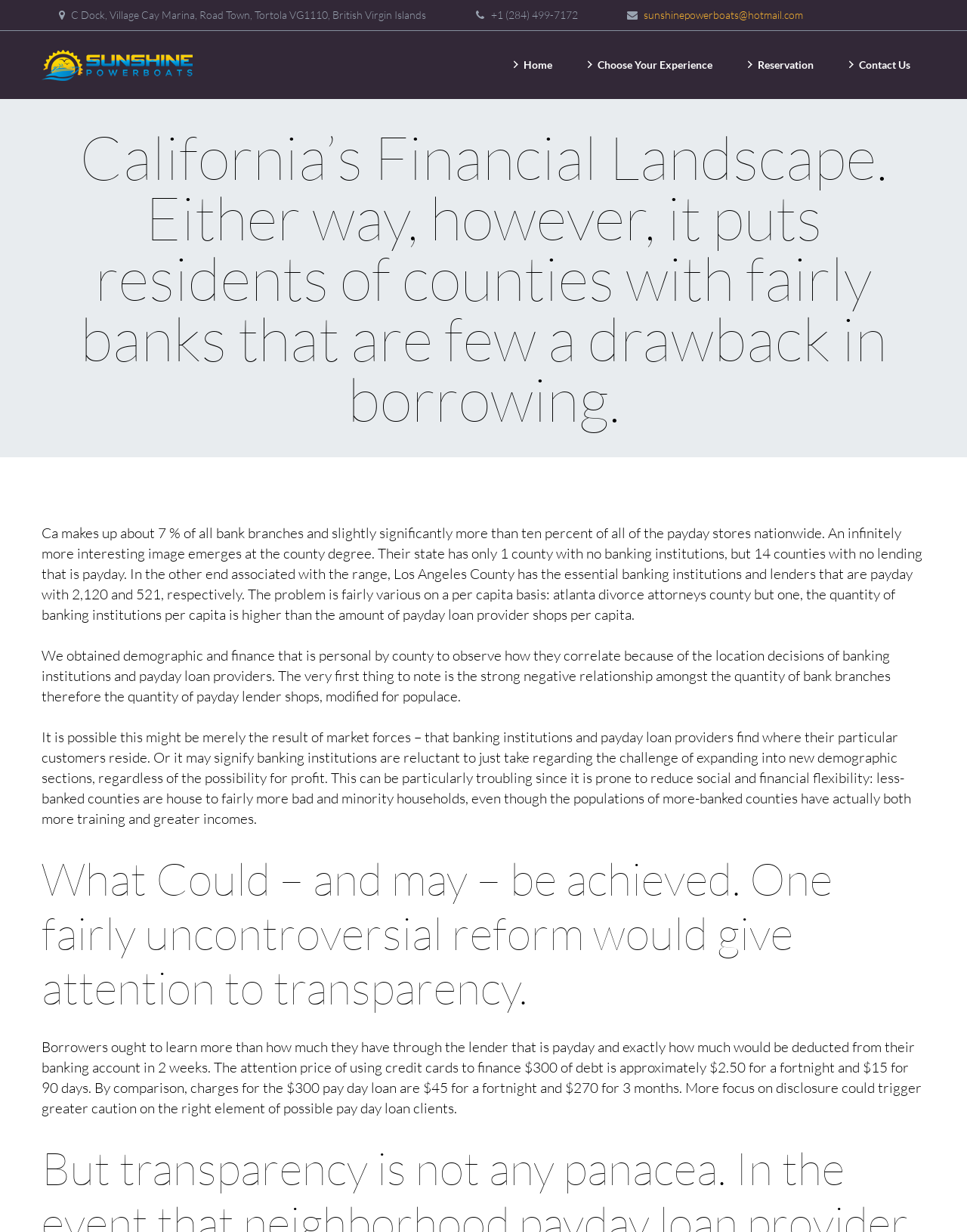Find the bounding box coordinates for the element described here: "Contact Us".

[0.86, 0.025, 0.957, 0.08]